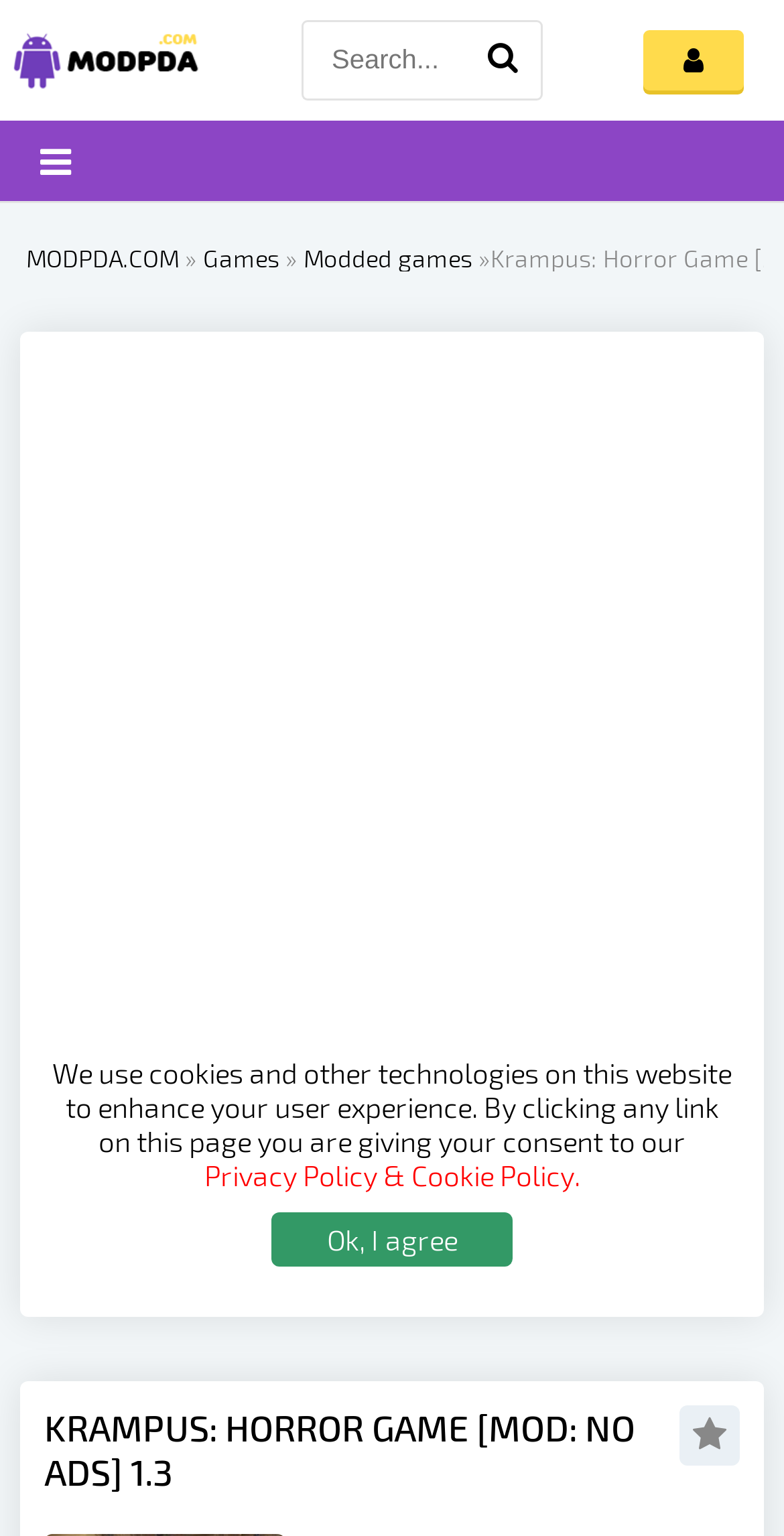Describe all the significant parts and information present on the webpage.

This webpage is dedicated to downloading a hacked version of the Krampus: Horror Game for Android devices. At the top left corner, there is a logo or icon with the text "название" (which means "title" in Russian) next to it. Below the logo, there is a search bar with a placeholder text "Search..." and a magnifying glass icon on the right side.

Above the main content area, there is a navigation menu with links to "MODPDA.COM", "Games", and "Modded games". These links are aligned horizontally and are positioned near the top of the page.

The main content area is dominated by a large advertisement iframe that spans the entire width of the page. Below the advertisement, there is a notice about the website's use of cookies and other technologies, along with a link to the "Privacy Policy & Cookie Policy".

Further down the page, there is a heading that reads "KRAMPUS: HORROR GAME [MOD: NO ADS] 1.3", indicating the game's title and version. Next to the heading, there is a button to add the game to bookmarks. 

At the bottom of the page, there is a button that says "Ok, I agree", which is likely related to the cookie policy notice above.